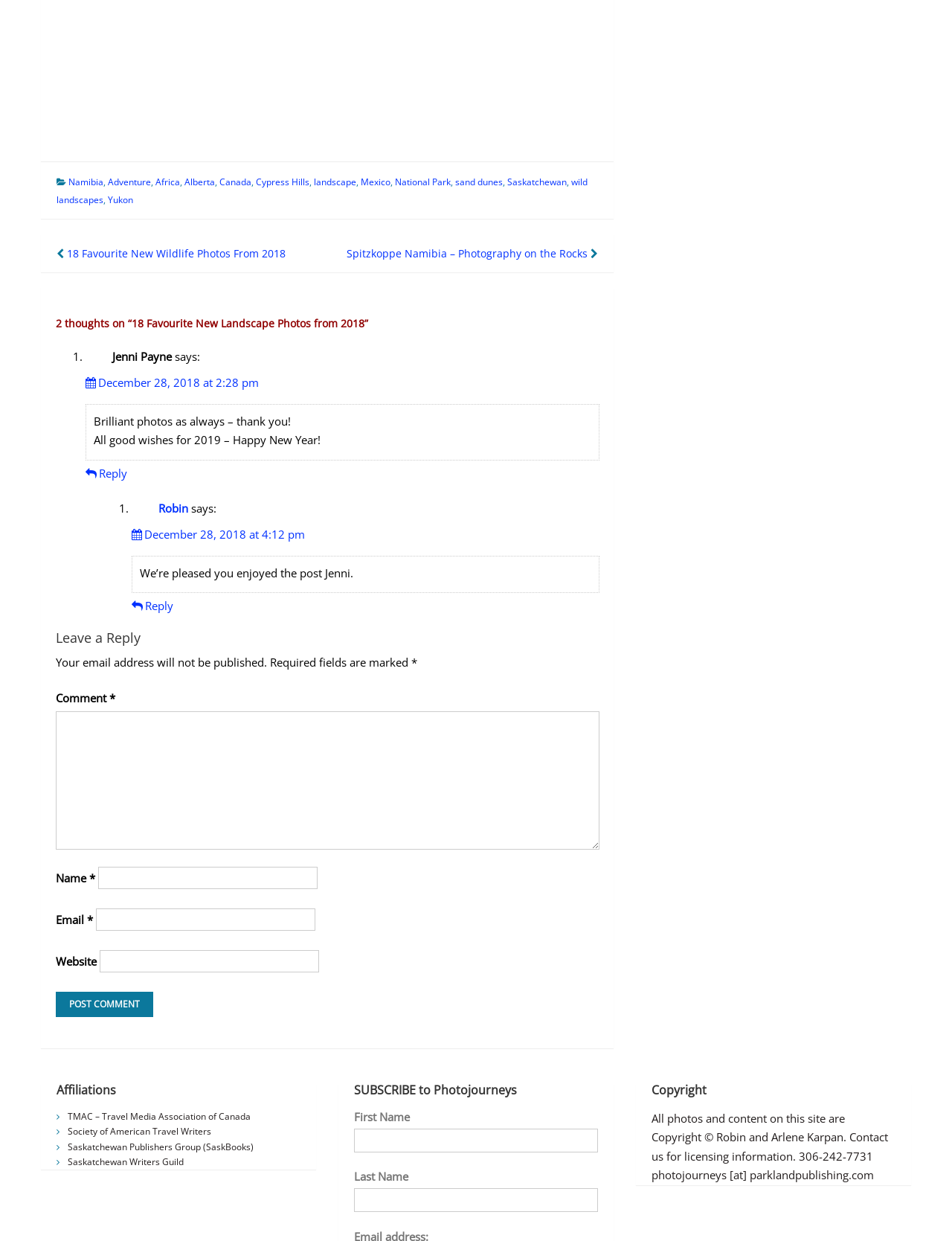What is the purpose of the textbox labeled 'Comment'?
Refer to the image and provide a one-word or short phrase answer.

To leave a comment